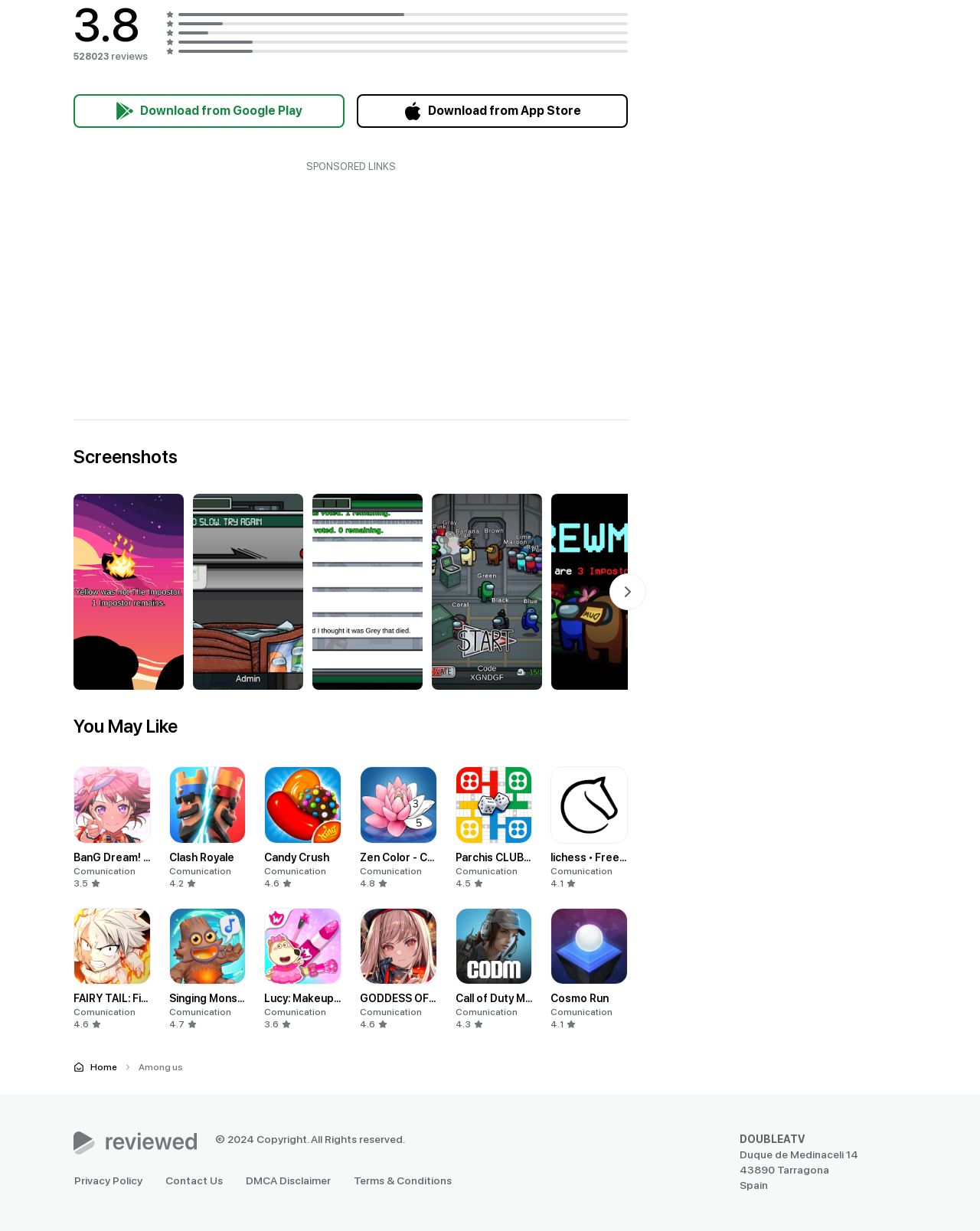Please identify the bounding box coordinates of the clickable element to fulfill the following instruction: "Check the details of 'BanG Dream! Girls Band Party!' app". The coordinates should be four float numbers between 0 and 1, i.e., [left, top, right, bottom].

[0.075, 0.691, 0.232, 0.701]